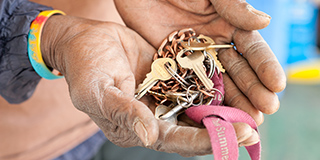Give an elaborate caption for the image.

The image features a close-up of a pair of hands holding a collection of keys and keychains. The hands appear weathered and old, suggesting a life of hard work and experience. Among the keys, there is a prominent pink keychain labeled "Summit," possibly hinting at a personal or community connection. This visual conveys themes of support and community, resonating with initiatives like those of Pathways Vermont, which emphasize empowerment and shared experiences. Such imagery underscores the importance of connection and the roles individuals play in contributing to the well-being of others.